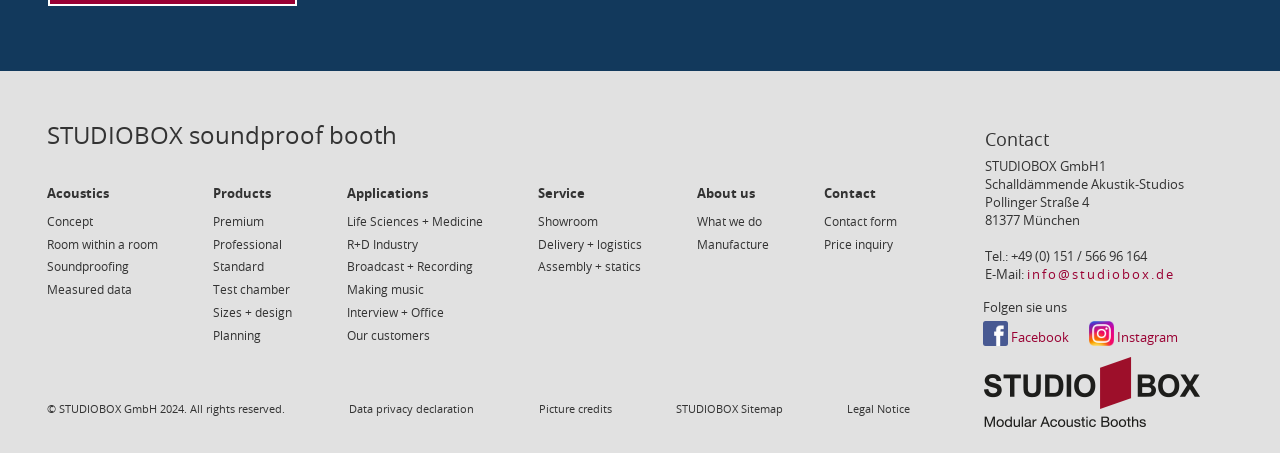Please identify the bounding box coordinates of the element's region that I should click in order to complete the following instruction: "Go to the NSW Government website". The bounding box coordinates consist of four float numbers between 0 and 1, i.e., [left, top, right, bottom].

None